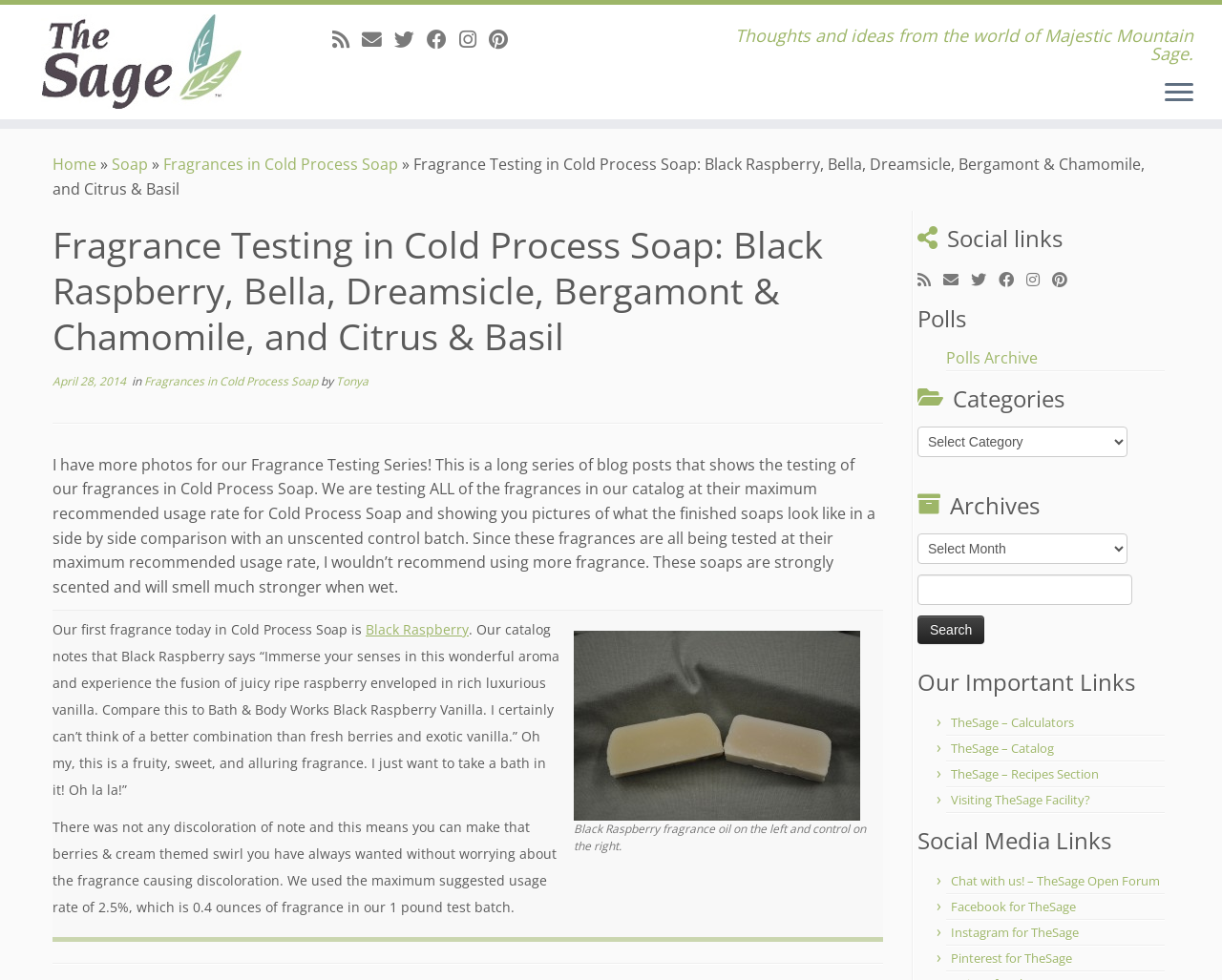Explain the webpage in detail.

This webpage is a blog post from "Adventures With The Sage" about fragrance testing in cold process soap. At the top, there is a navigation menu with links to "Home", "Soap", and "Fragrances in Cold Process Soap". Below the menu, the title of the blog post "Fragrance Testing in Cold Process Soap: Black Raspberry, Bella, Dreamsicle, Bergamont & Chamomile, and Citrus & Basil" is displayed prominently.

The blog post is written by Tonya and dated April 28, 2014. The author introduces the fragrance testing series, explaining that they will be testing all fragrances in their catalog at their maximum recommended usage rate for cold process soap and showing pictures of the finished soaps in a side-by-side comparison with an unscented control batch.

The main content of the blog post is a table with a row for each fragrance being tested. The first fragrance discussed is Black Raspberry, with a description of the fragrance and its characteristics. There is also an image of the soap made with Black Raspberry fragrance oil, compared to a control soap.

On the right side of the page, there are several sections with links to social media profiles, polls, categories, archives, and a search bar. There are also links to important pages on the website, such as calculators, catalog, and recipes section.

Overall, the webpage is a detailed blog post about fragrance testing in cold process soap, with a focus on the Black Raspberry fragrance. It includes images and descriptions of the soap, as well as links to related content and social media profiles.